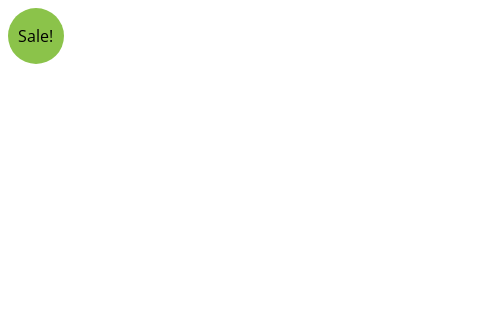Analyze the image and provide a detailed caption.

The image displays a vibrant green circular badge with the text "Sale!" prominently featured in the center. This eye-catching element is designed to draw attention to special offers or discounts within the context of the Honeywell RTH7600D Touchscreen 7-Day Programmable Thermostat product listing. The use of a bright color emphasizes urgency and highlights promotional pricing, encouraging potential customers to take advantage of limited-time deals.